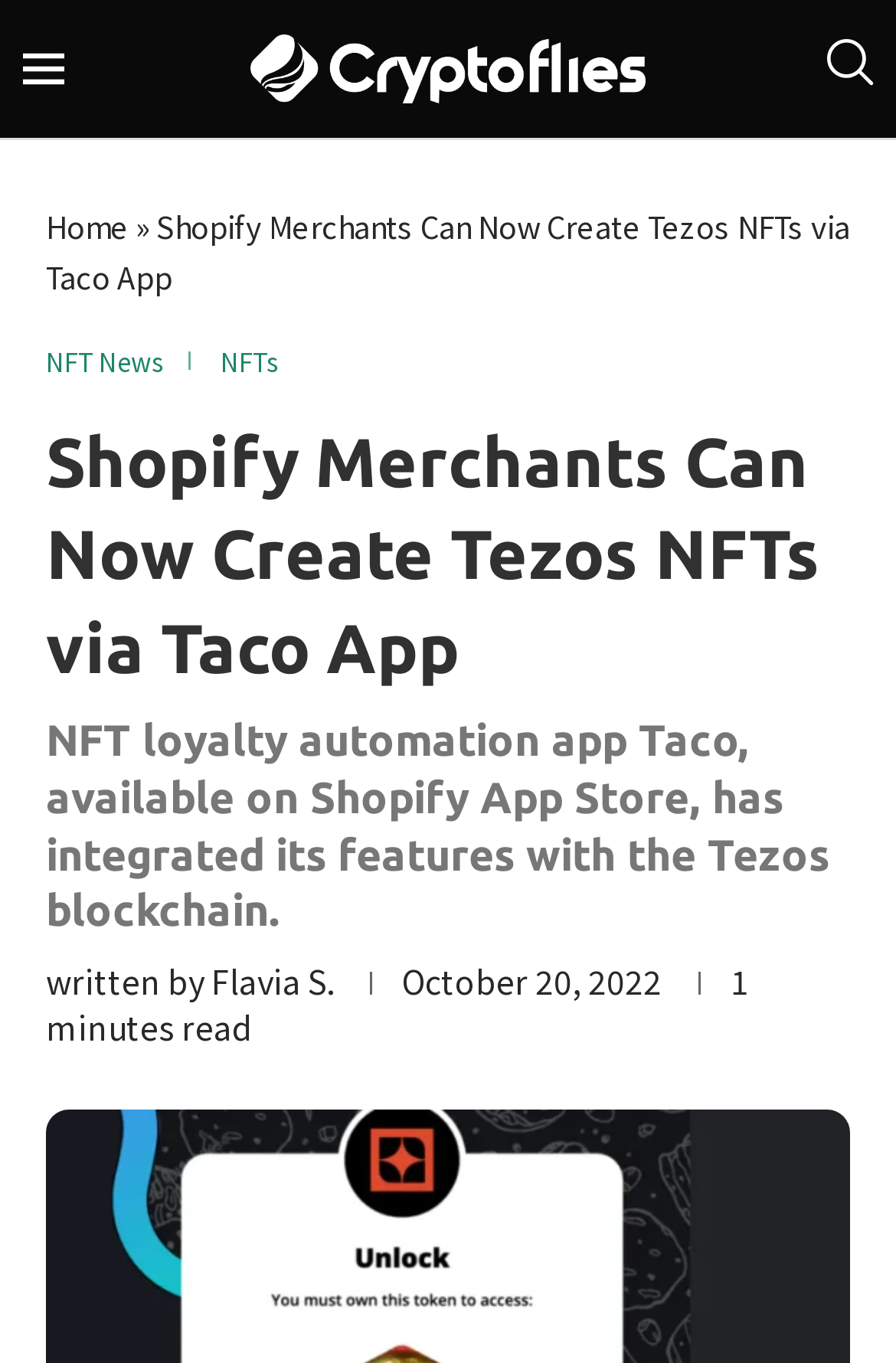When was the article published?
Refer to the image and provide a concise answer in one word or phrase.

October 20, 2022